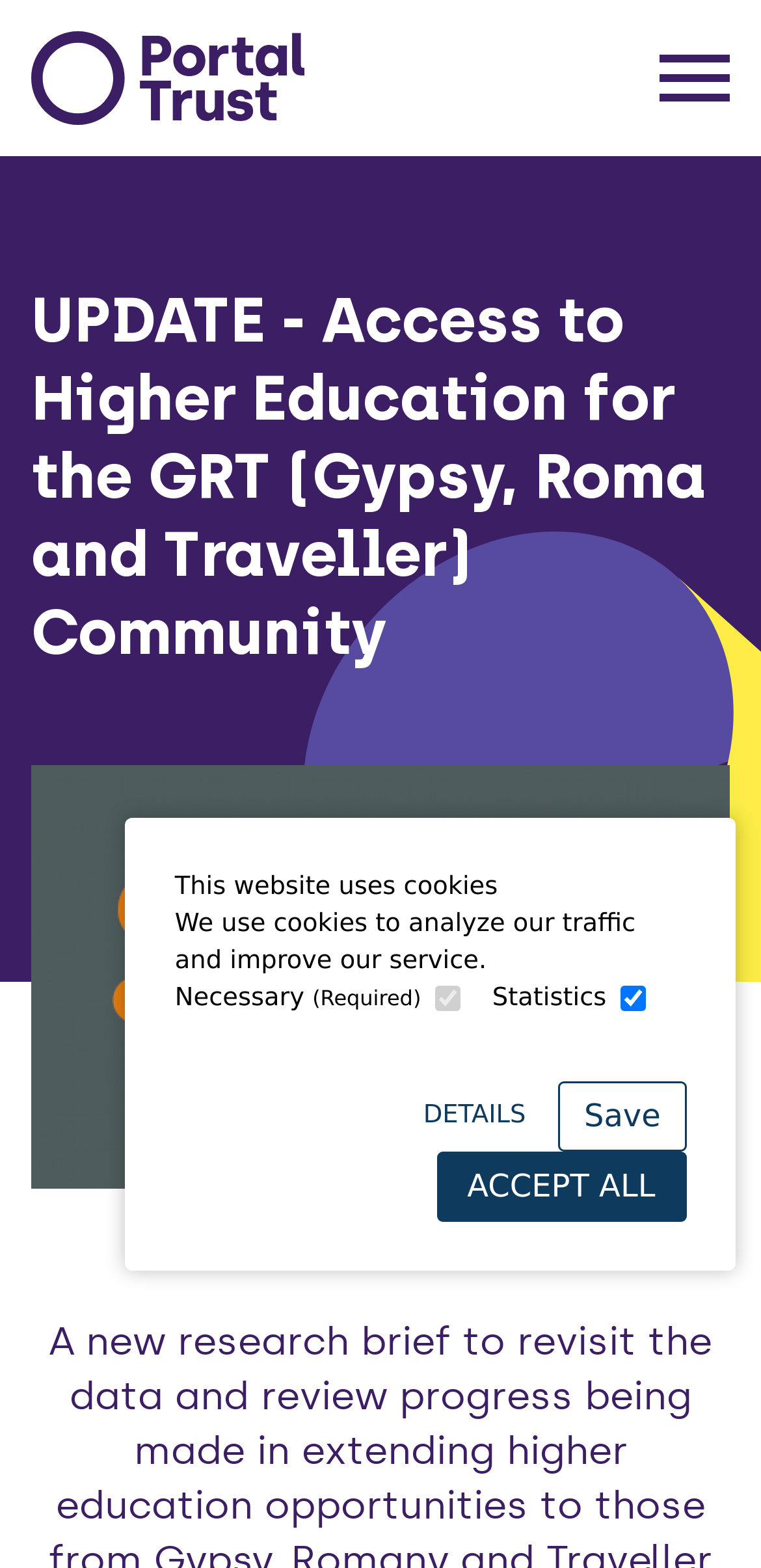What is the purpose of the 'Save' button?
Please provide a comprehensive answer based on the visual information in the image.

The 'Save' button is located below the cookie preference checkboxes, suggesting that it is used to save the user's cookie preferences. This is a common pattern in websites that allow users to customize their cookie settings.